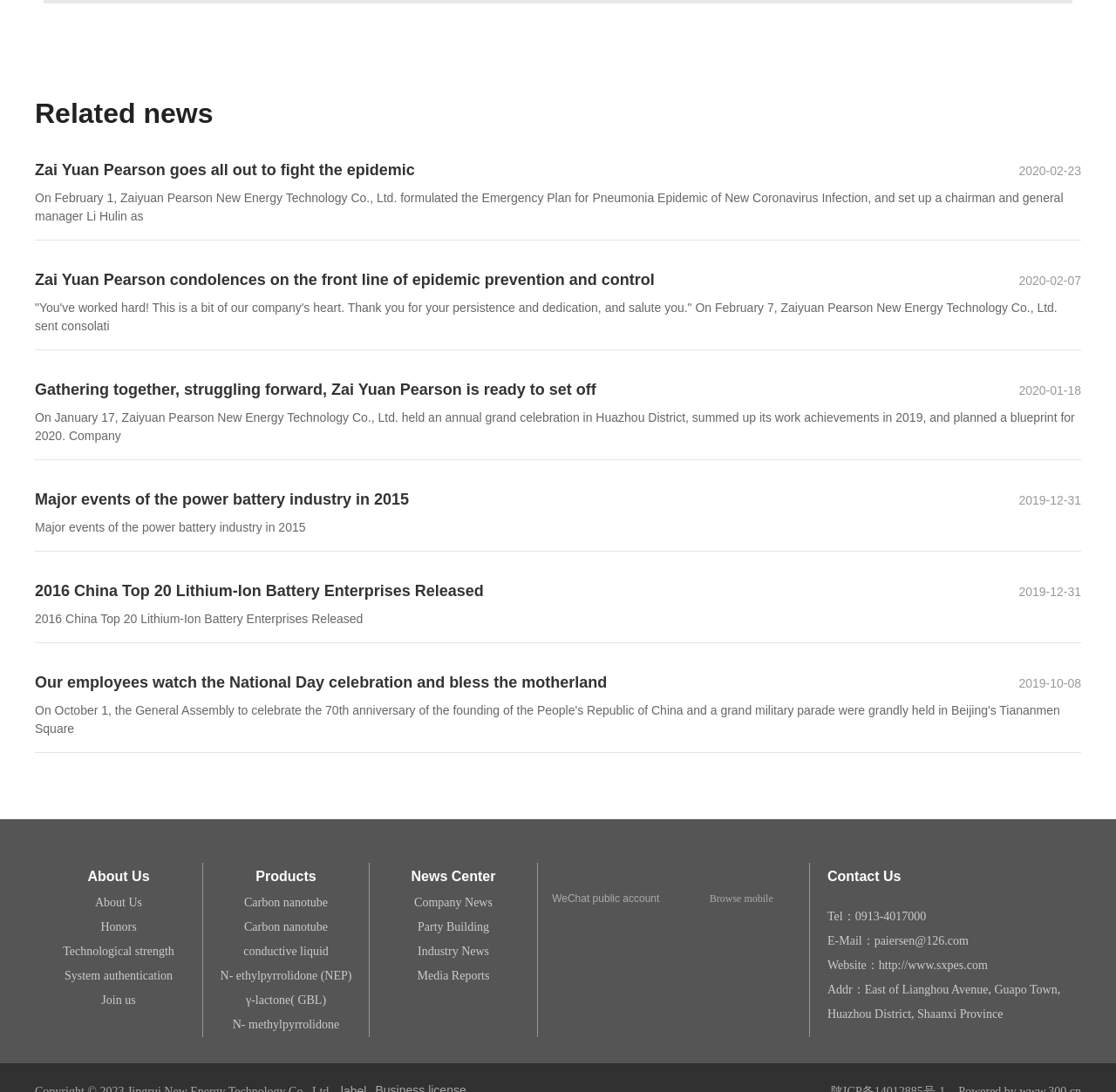Locate the bounding box coordinates of the clickable region to complete the following instruction: "Leave a Comment on Nordictrack X9i Review-Incline Trainer."

None